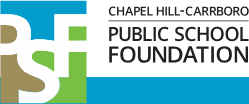Based on what you see in the screenshot, provide a thorough answer to this question: What colors are used in the logo?

The caption describes the logo as incorporating bold colors, specifically mentioning blue, green, and beige, which suggests that these colors are prominent features of the visual identity.